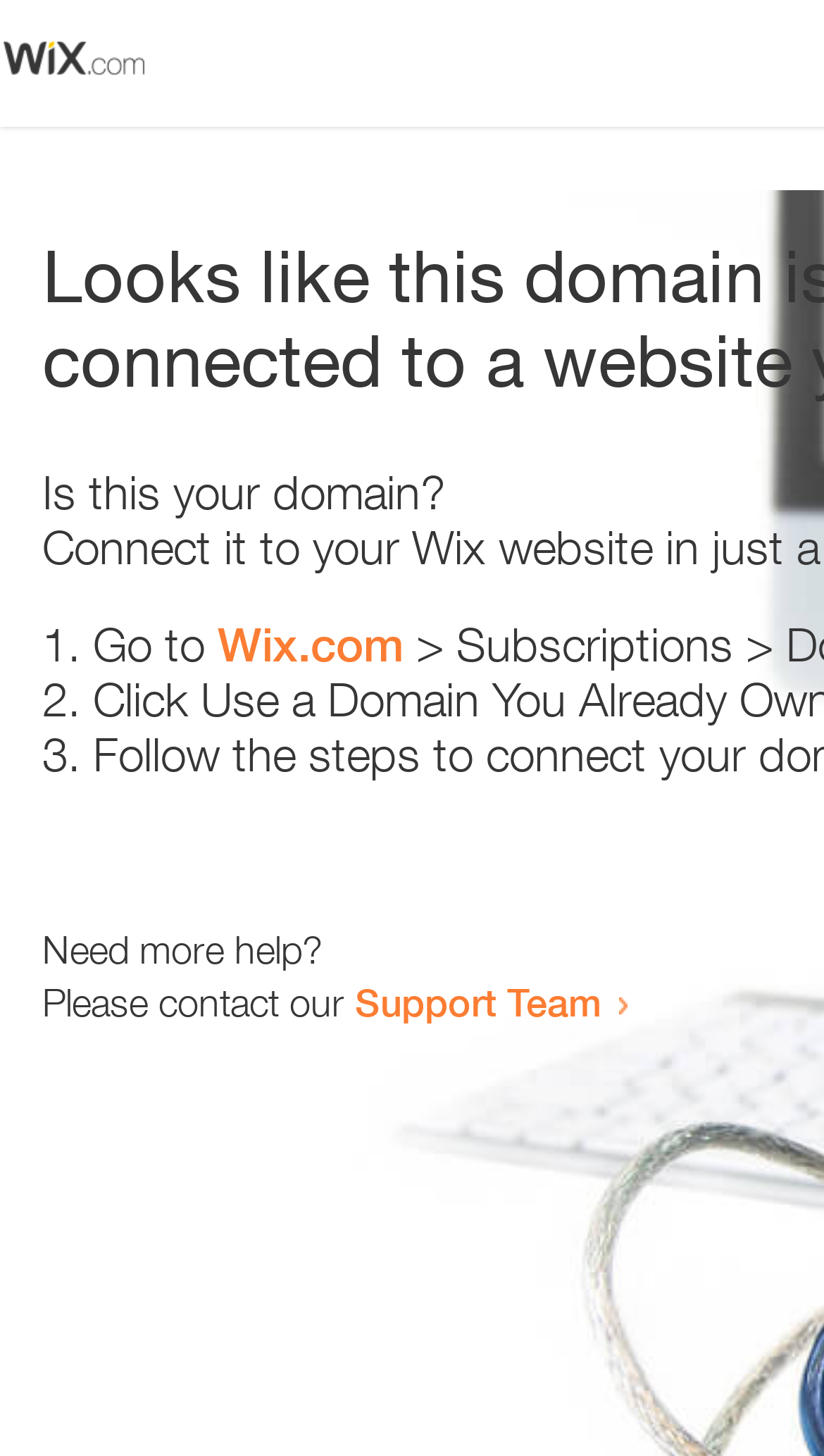Give a concise answer of one word or phrase to the question: 
How many list items are there?

3